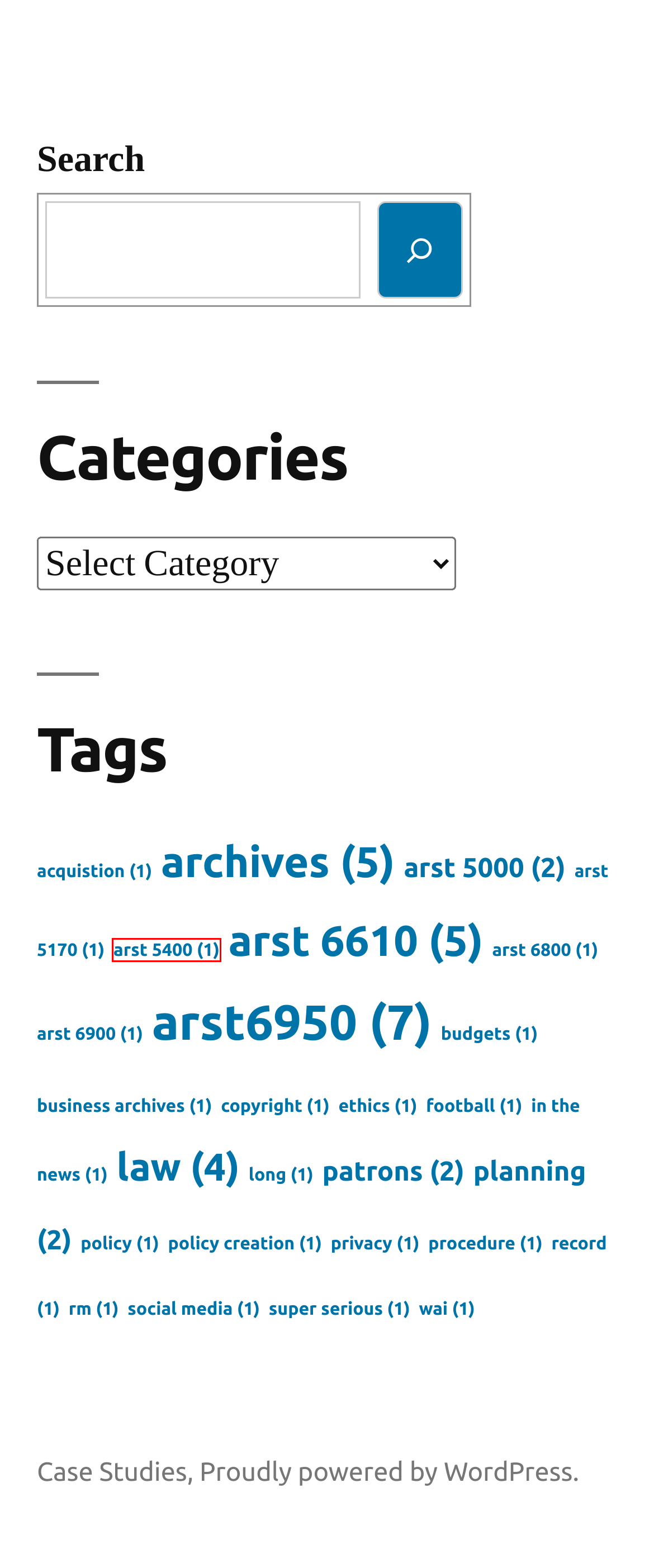Review the screenshot of a webpage containing a red bounding box around an element. Select the description that best matches the new webpage after clicking the highlighted element. The options are:
A. ethics – Case Studies
B. arst 5400 – Case Studies
C. in the news – Case Studies
D. patrons – Case Studies
E. Blog Tool, Publishing Platform, and CMS – WordPress.org
F. rm – Case Studies
G. arst 6610 – Case Studies
H. policy – Case Studies

B